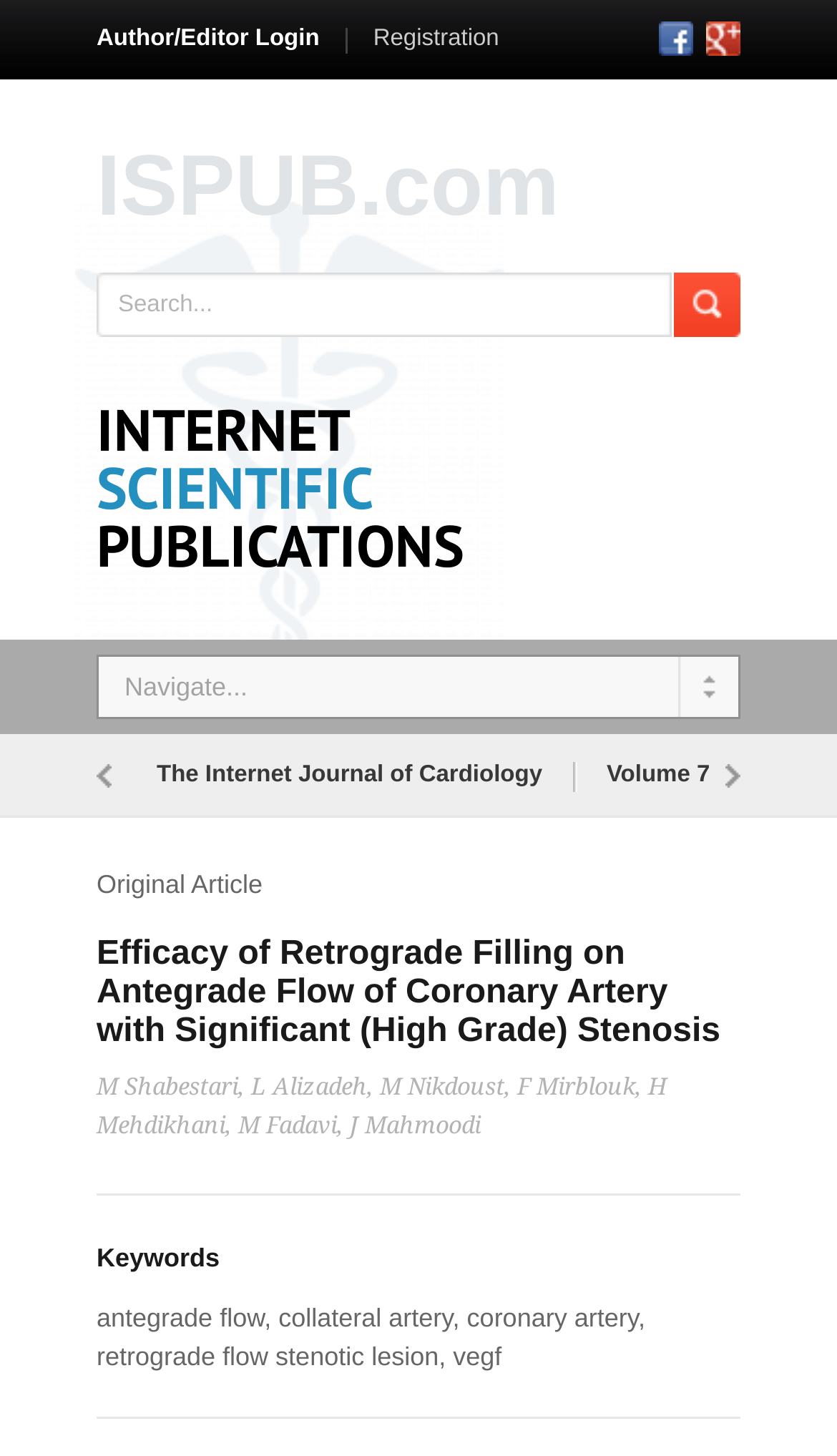Locate the UI element described as follows: "input value="Search..." name="keywords" title="Search..."". Return the bounding box coordinates as four float numbers between 0 and 1 in the order [left, top, right, bottom].

[0.141, 0.187, 0.782, 0.231]